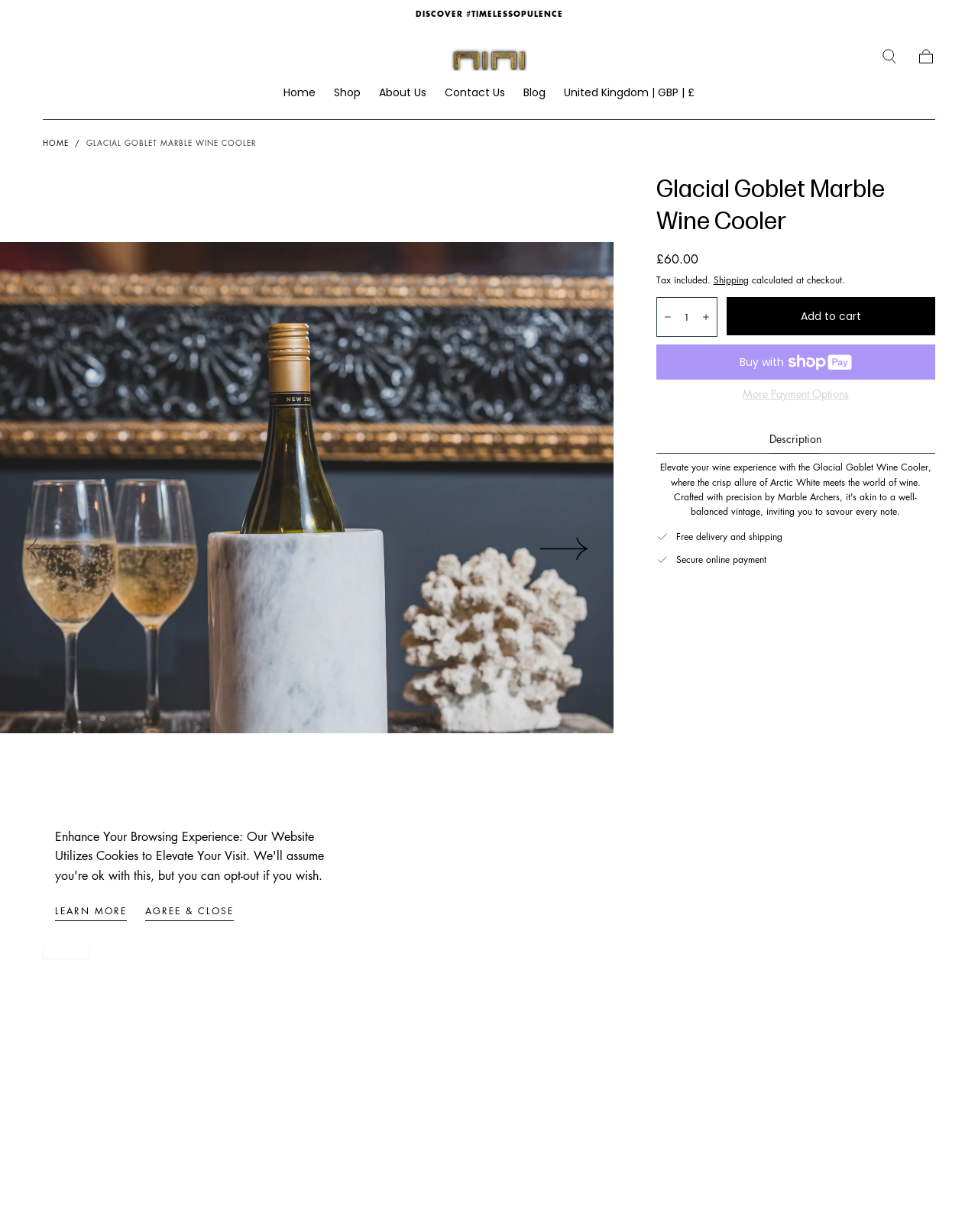Create a detailed narrative of the webpage’s visual and textual elements.

This webpage is about the Glacial Goblet Marble Wine Cooler, a product from Marble Archers. At the top, there is a navigation menu with links to Home, Shop, About Us, Contact Us, and Blog. Next to the navigation menu, there is a search icon and a cart icon. Below the navigation menu, there is a large image of the Glacial Goblet Marble Wine Cooler.

On the left side of the page, there is a section with a heading "Unlock Marble Mastery" and a description about joining the Marble Archers newsletter. This section also includes a textbox to enter an email address and a subscribe button.

On the right side of the page, there is a section with product information, including the product name, price, and a description. There are also buttons to decrease or increase the quantity, and an "Add to cart" button. Below the product information, there are additional details about the product, including free delivery and shipping, and secure online payment.

Further down the page, there is a section with a heading "Similar Discoveries" and a series of images or links to similar products.

At the bottom of the page, there is a link to "Learn More" and a button to "Agree & Close" a dialog box. There is also a newsletter subscription section with a heading "WELCOME TO MARBLE ARCHERS" and a textbox to enter an email address.

Throughout the page, there are several images, including the product image, search icon, cart icon, and images for the similar discoveries section.